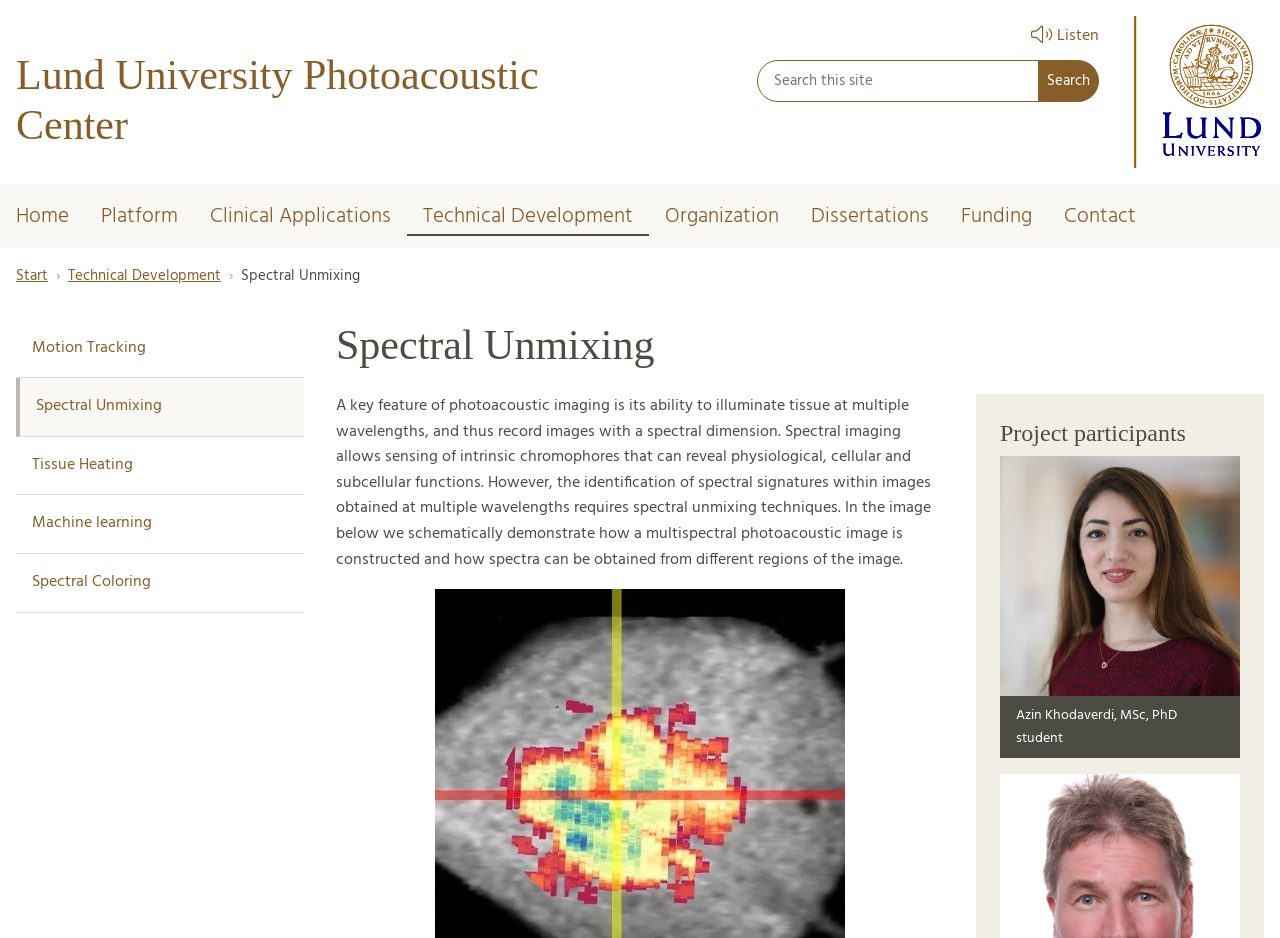What is the function of the search button?
Could you give a comprehensive explanation in response to this question?

I found the answer by looking at the search box and the button labeled 'Search', which suggests that it is used to search for content within the website.